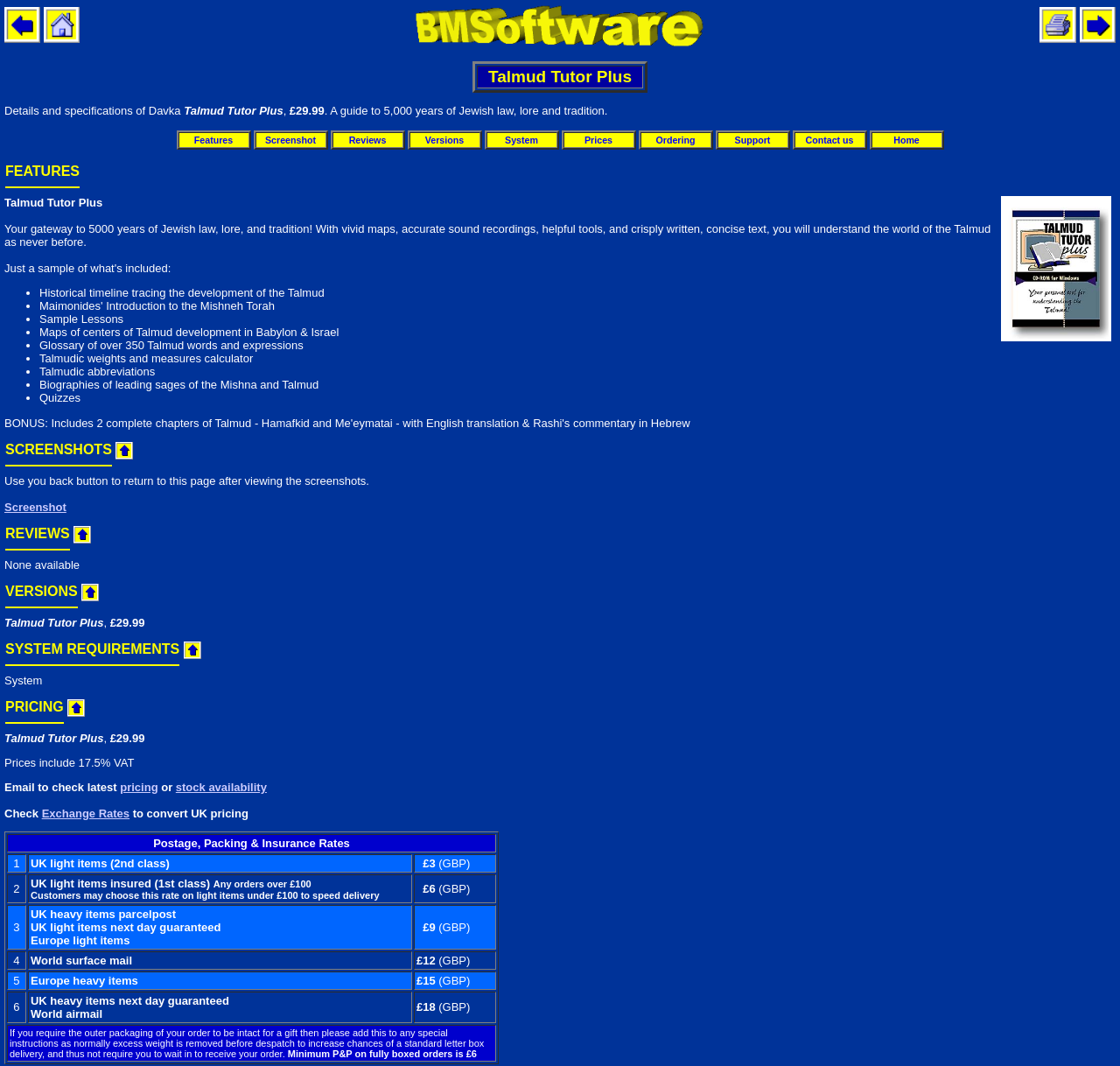Pinpoint the bounding box coordinates of the clickable element to carry out the following instruction: "Contact us."

[0.719, 0.126, 0.762, 0.136]